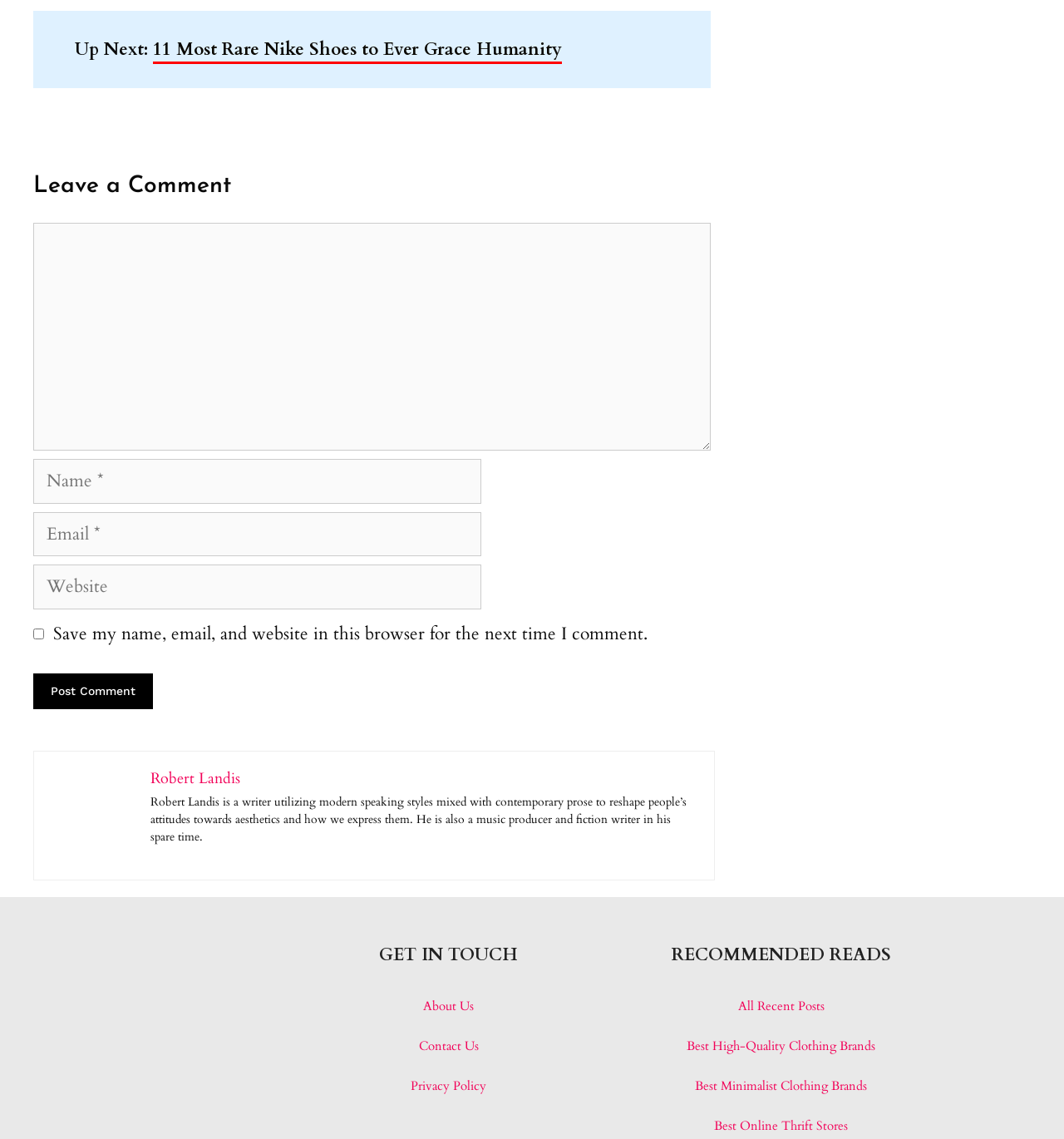What is the category of the recommended reads section?
Based on the image, give a one-word or short phrase answer.

Clothing Brands